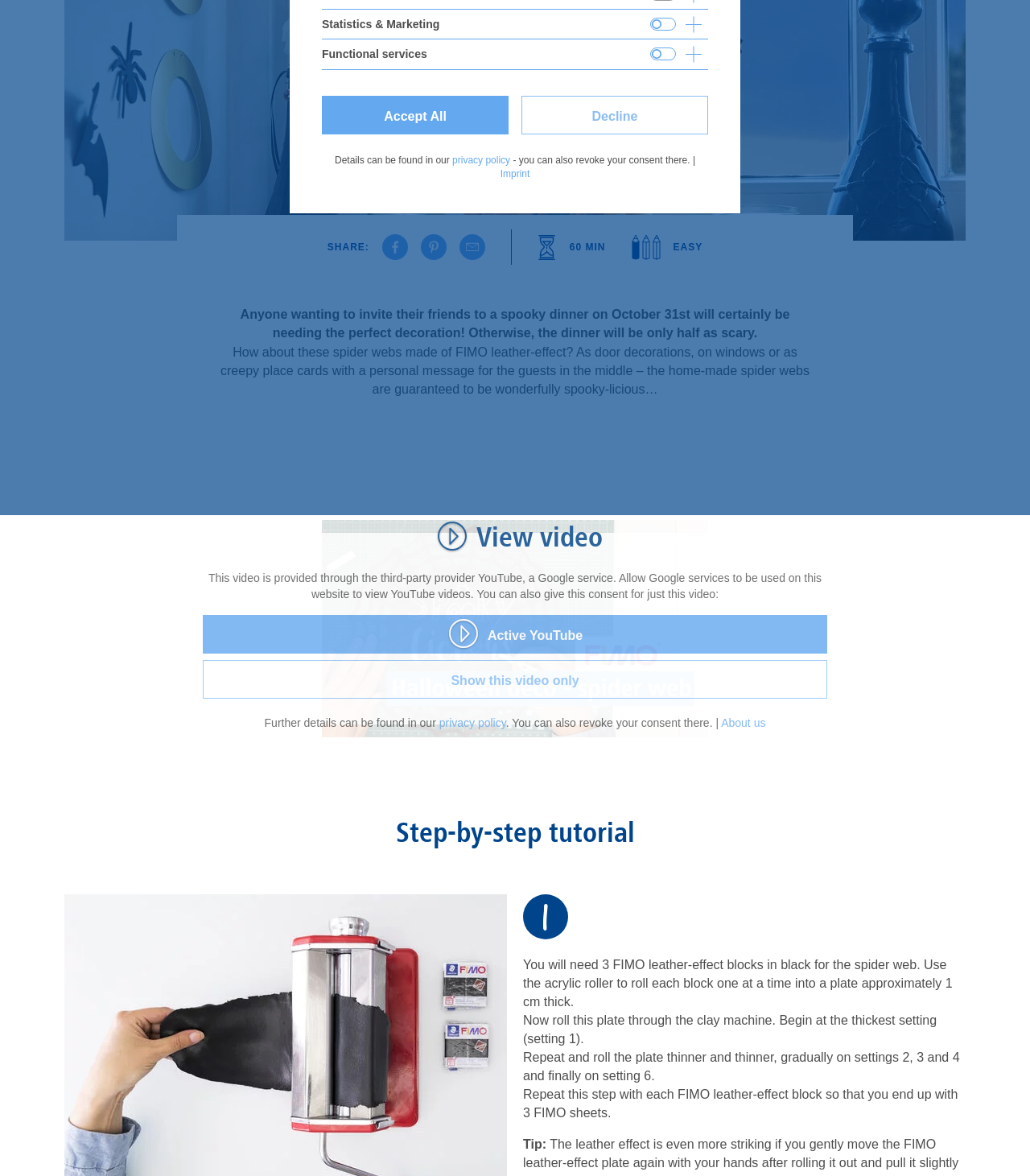Find the bounding box coordinates corresponding to the UI element with the description: "parent_node: Google Ads". The coordinates should be formatted as [left, top, right, bottom], with values as floats between 0 and 1.

[0.631, 0.093, 0.656, 0.104]